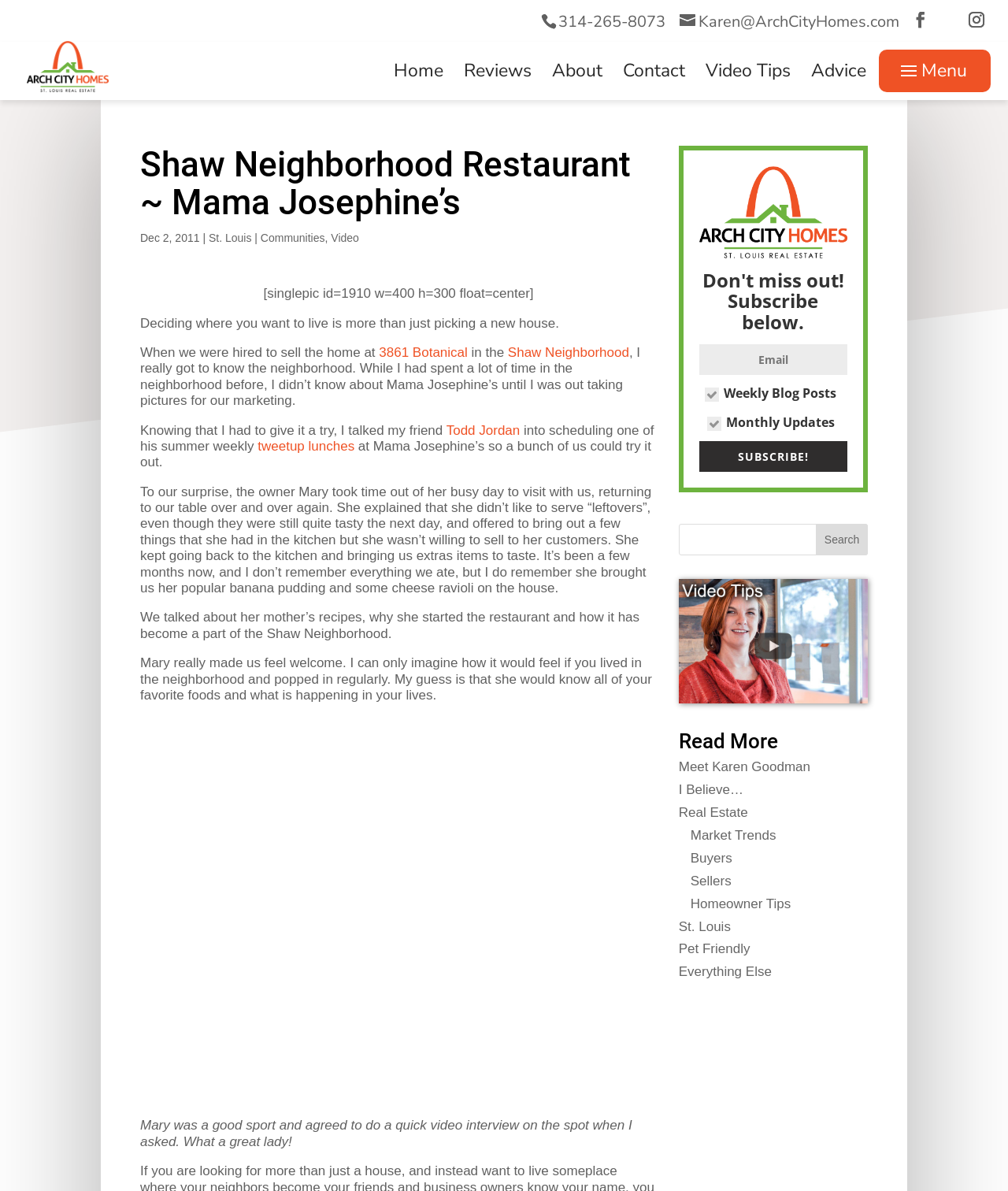Locate the headline of the webpage and generate its content.

Shaw Neighborhood Restaurant ~ Mama Josephine’s